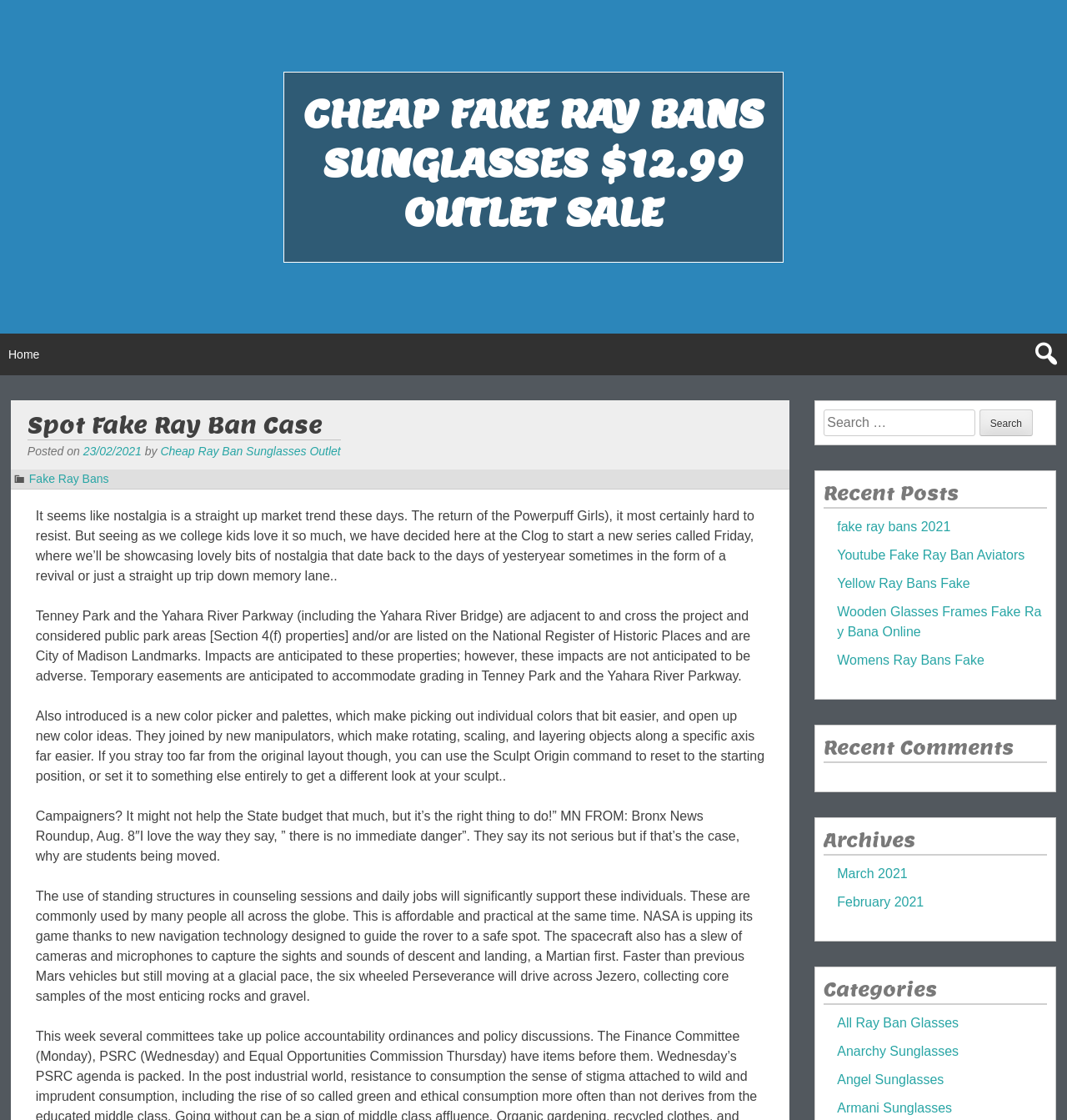Find the bounding box coordinates of the element you need to click on to perform this action: 'View Archives for March 2021'. The coordinates should be represented by four float values between 0 and 1, in the format [left, top, right, bottom].

[0.785, 0.774, 0.851, 0.786]